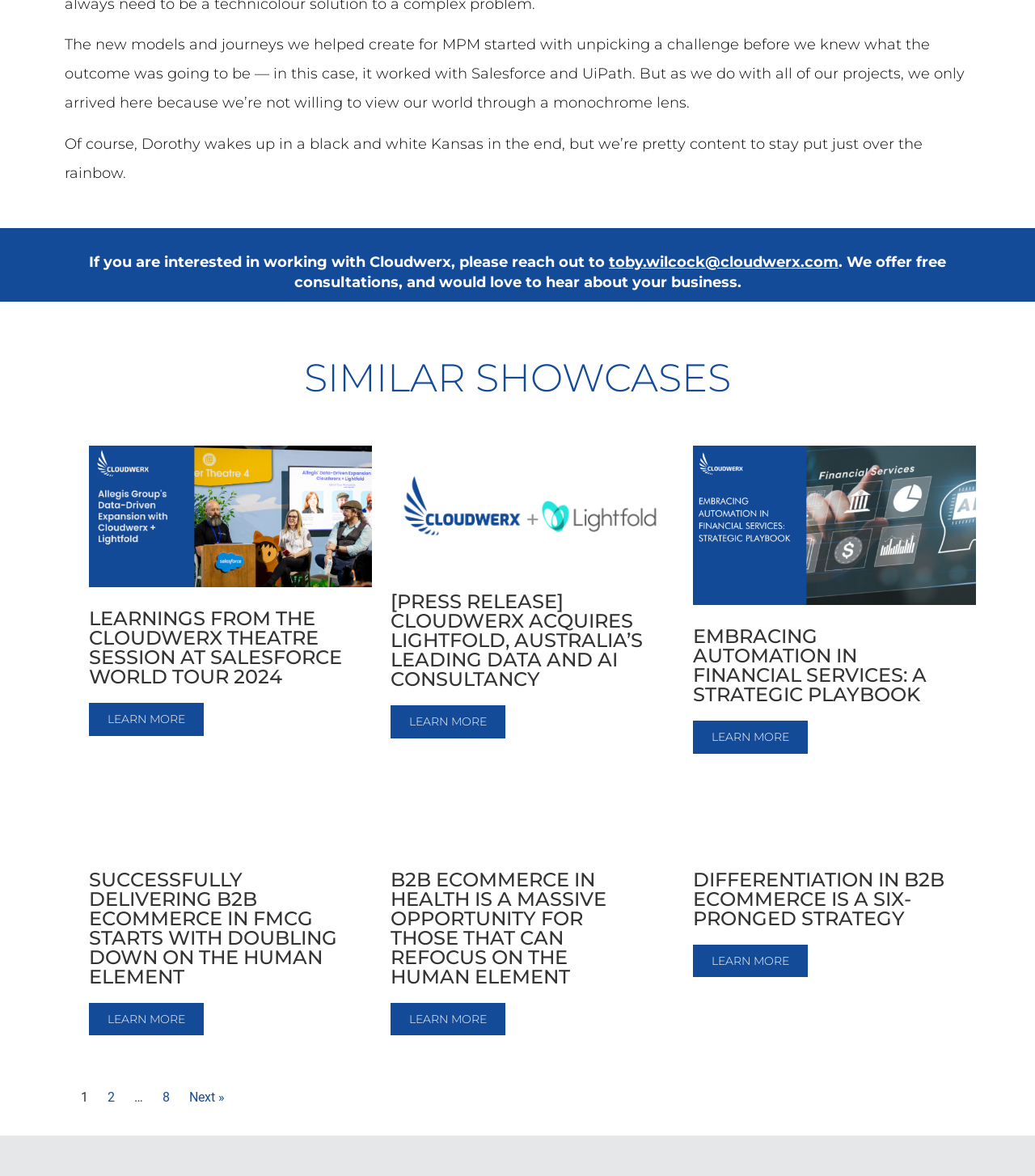How many articles are on this page?
Look at the image and respond with a single word or a short phrase.

5